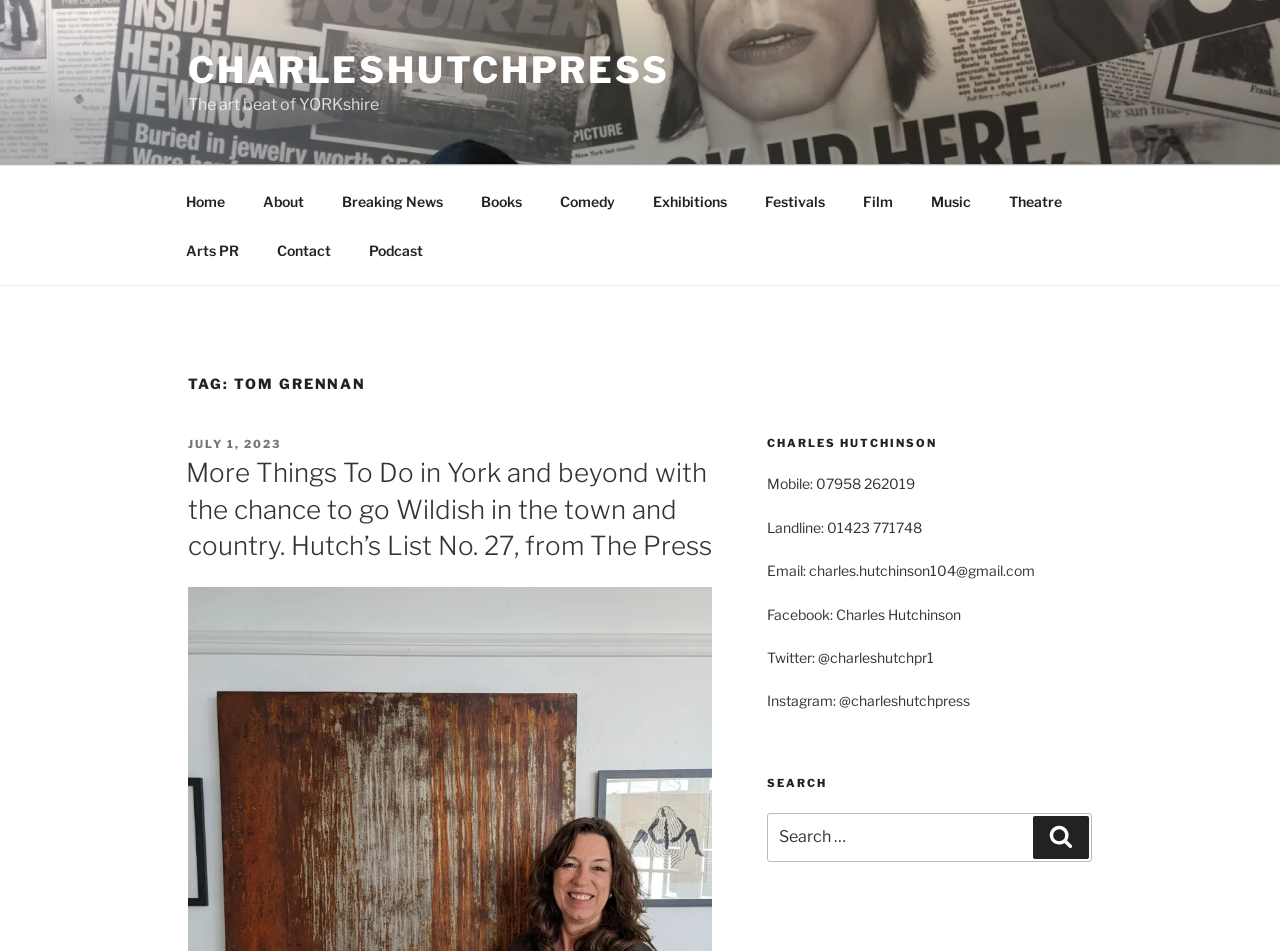Please identify the bounding box coordinates of the clickable area that will fulfill the following instruction: "Contact Charles Hutchinson". The coordinates should be in the format of four float numbers between 0 and 1, i.e., [left, top, right, bottom].

[0.202, 0.237, 0.272, 0.289]